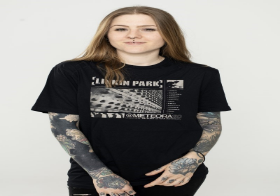Generate an elaborate caption for the image.

The image features a person wearing a stylish black t-shirt that showcases a striking graphic design related to the band Linkin Park. The shirt prominently displays the band's name along with artistic elements that reflect a modern aesthetic, appealing to fans of the group's unique style. The individual has a fashionable appearance, complemented by visible tattoos on their arms, which adds to the overall edgy vibe. This image is part of a collection highlighting exclusive merchandise celebrating Linkin Park's influence in the music and fashion world, making it an attractive choice for enthusiasts looking to express their fandom through clothing.